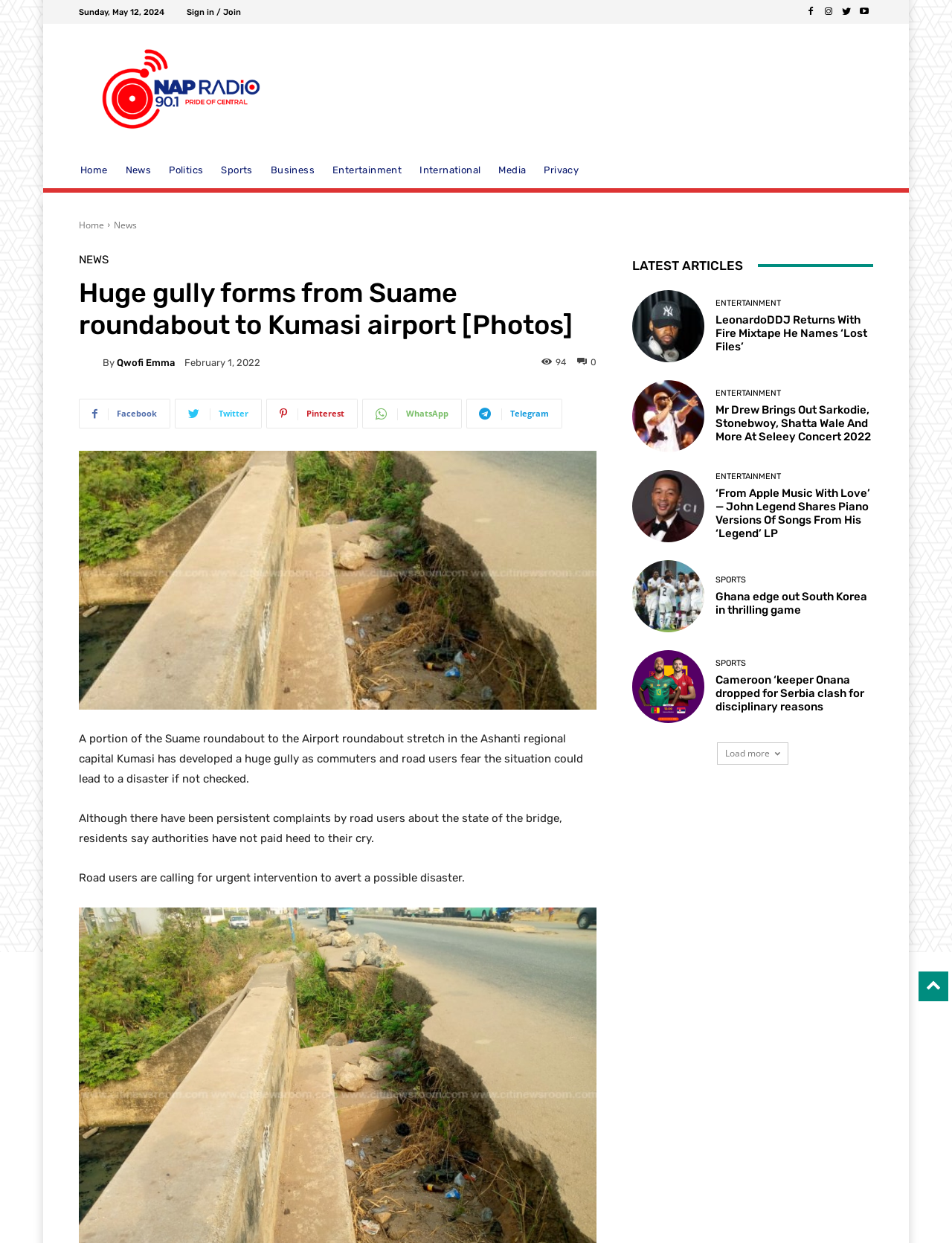What is the principal heading displayed on the webpage?

Huge gully forms from Suame roundabout to Kumasi airport [Photos]